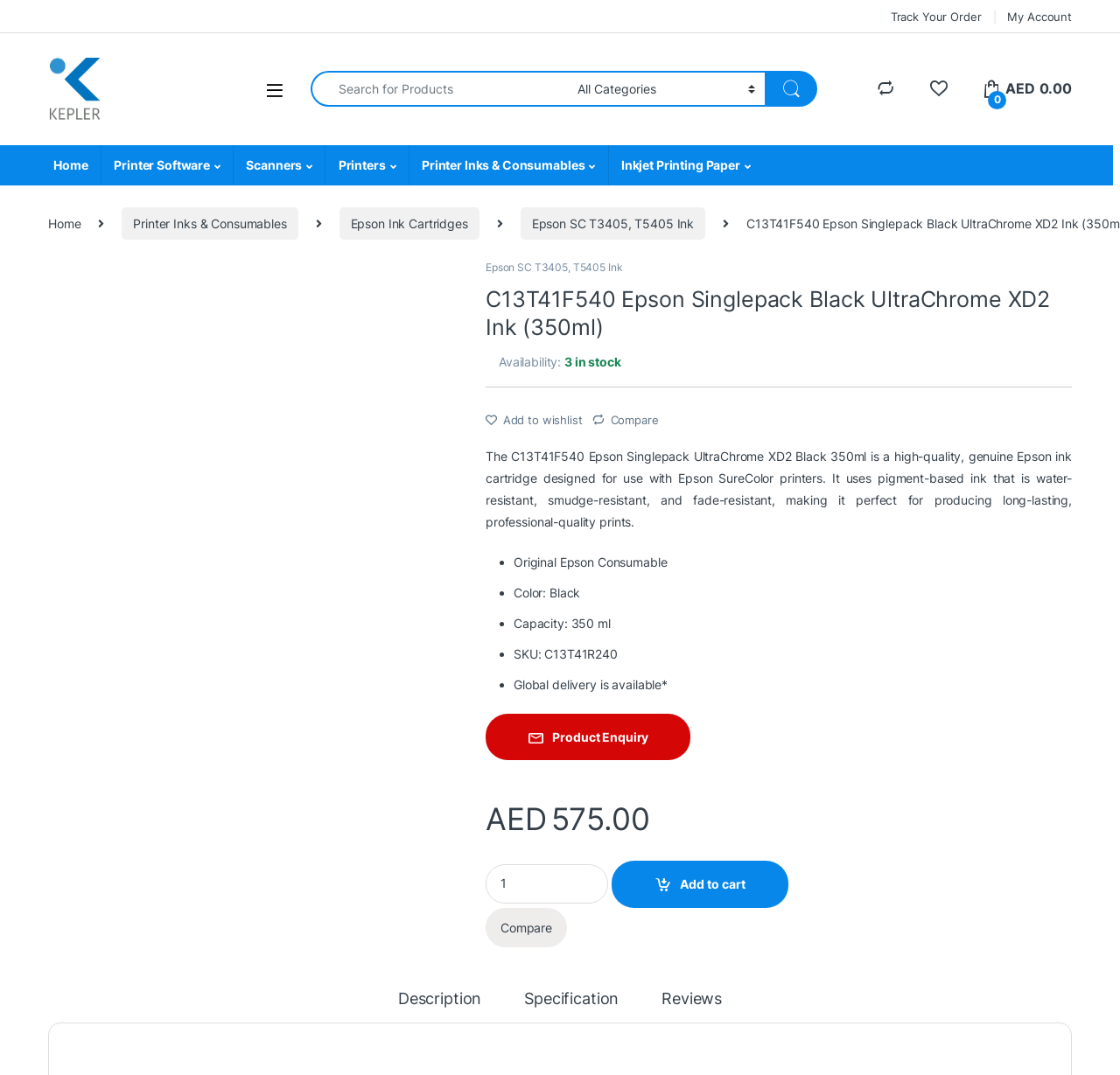Using the provided element description: "Home", determine the bounding box coordinates of the corresponding UI element in the screenshot.

[0.037, 0.135, 0.09, 0.173]